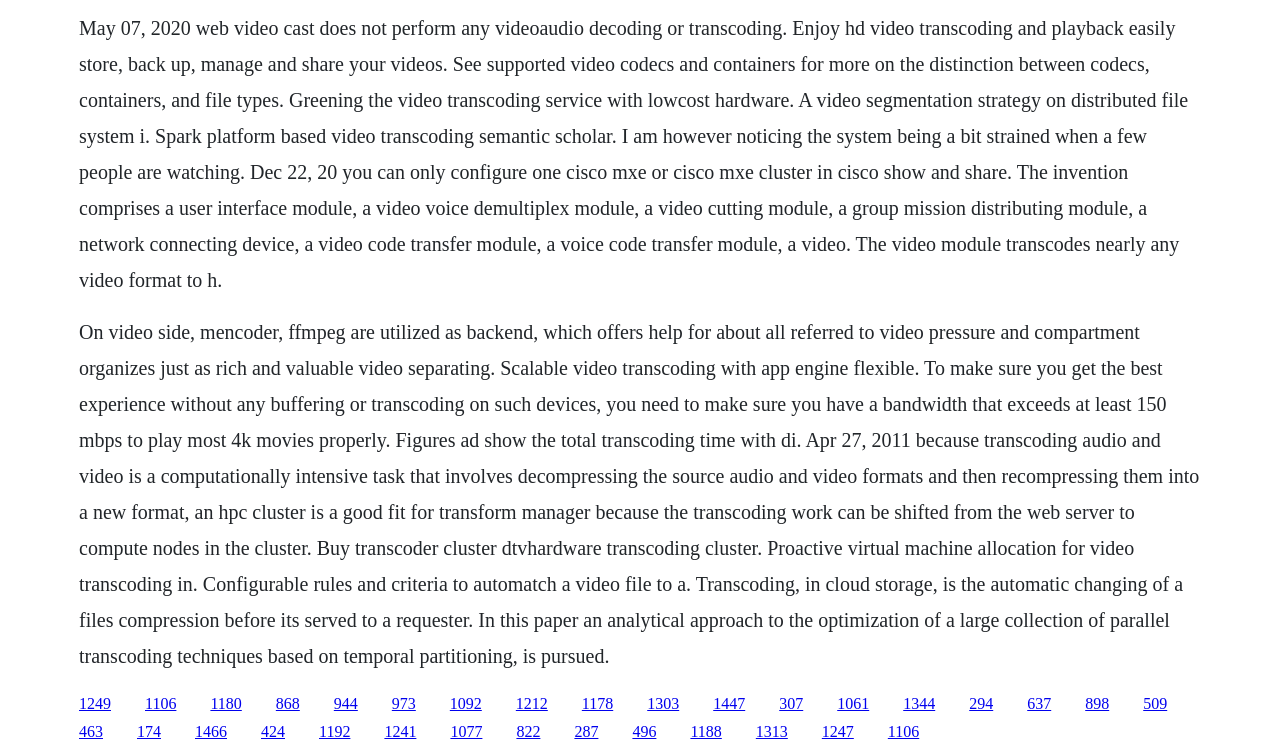Locate the bounding box coordinates of the element you need to click to accomplish the task described by this instruction: "Click the link '1106'".

[0.113, 0.92, 0.138, 0.943]